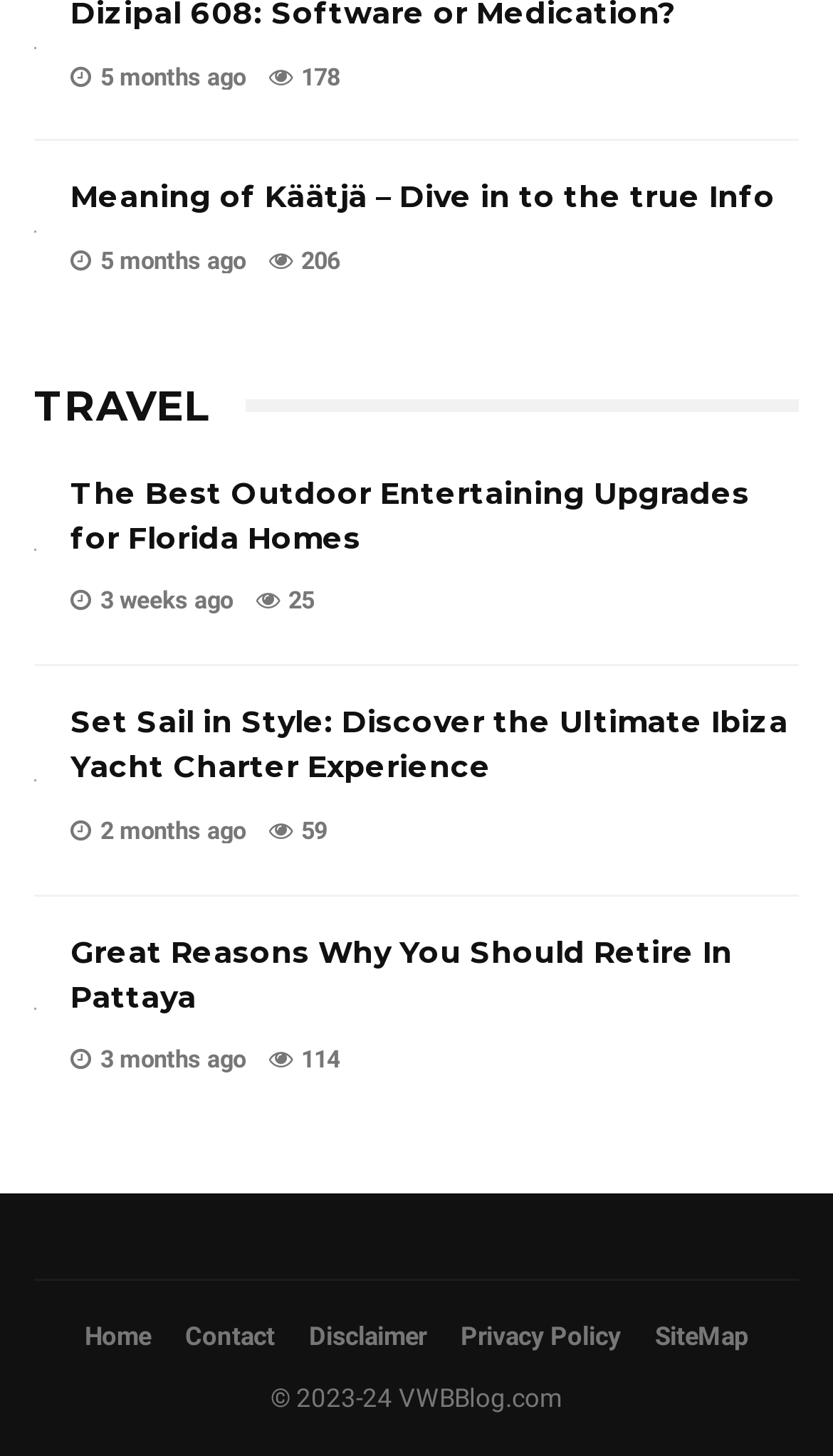How many articles are on this webpage?
Answer with a single word or phrase, using the screenshot for reference.

4